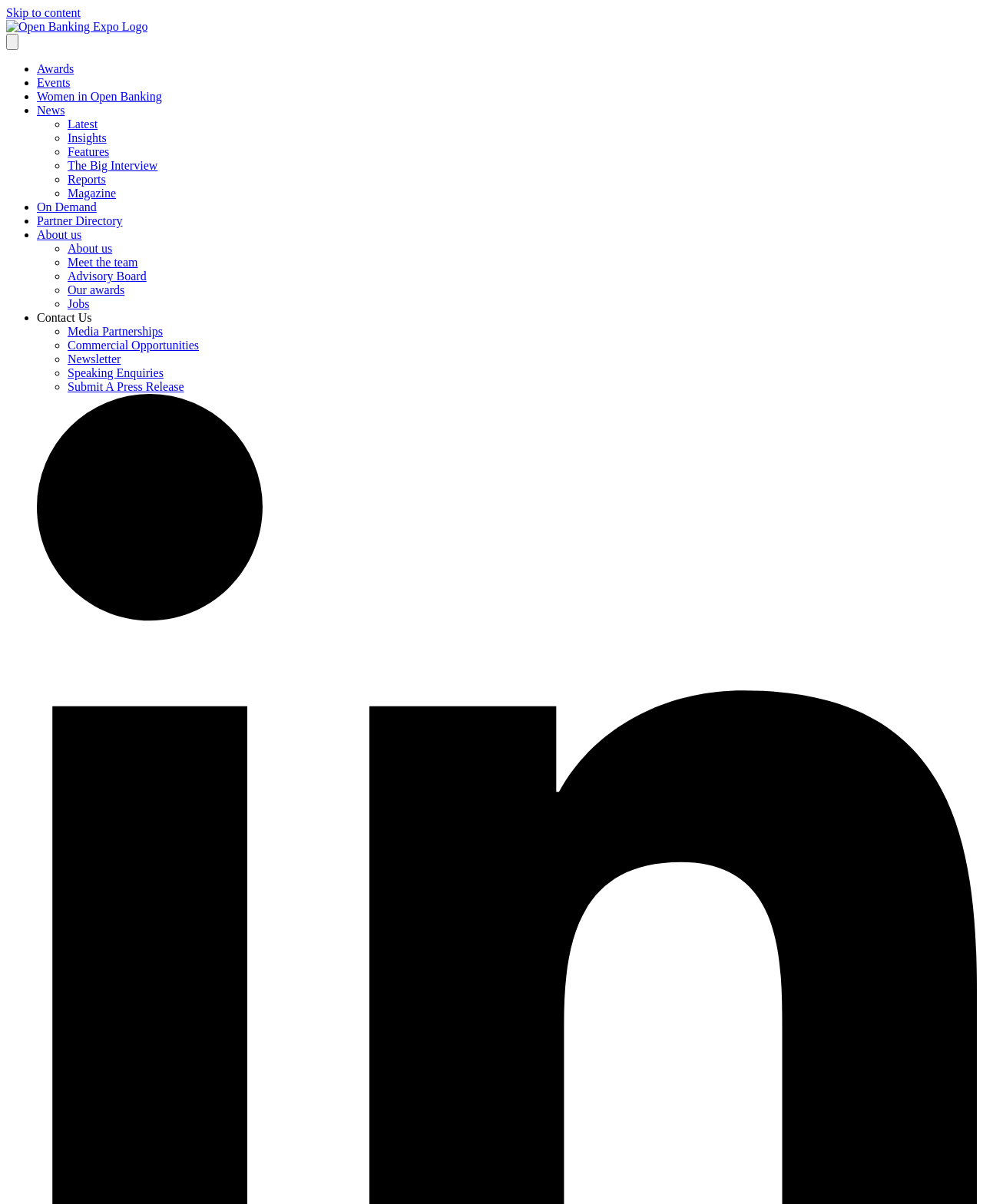Could you locate the bounding box coordinates for the section that should be clicked to accomplish this task: "Go to News".

[0.038, 0.086, 0.066, 0.097]